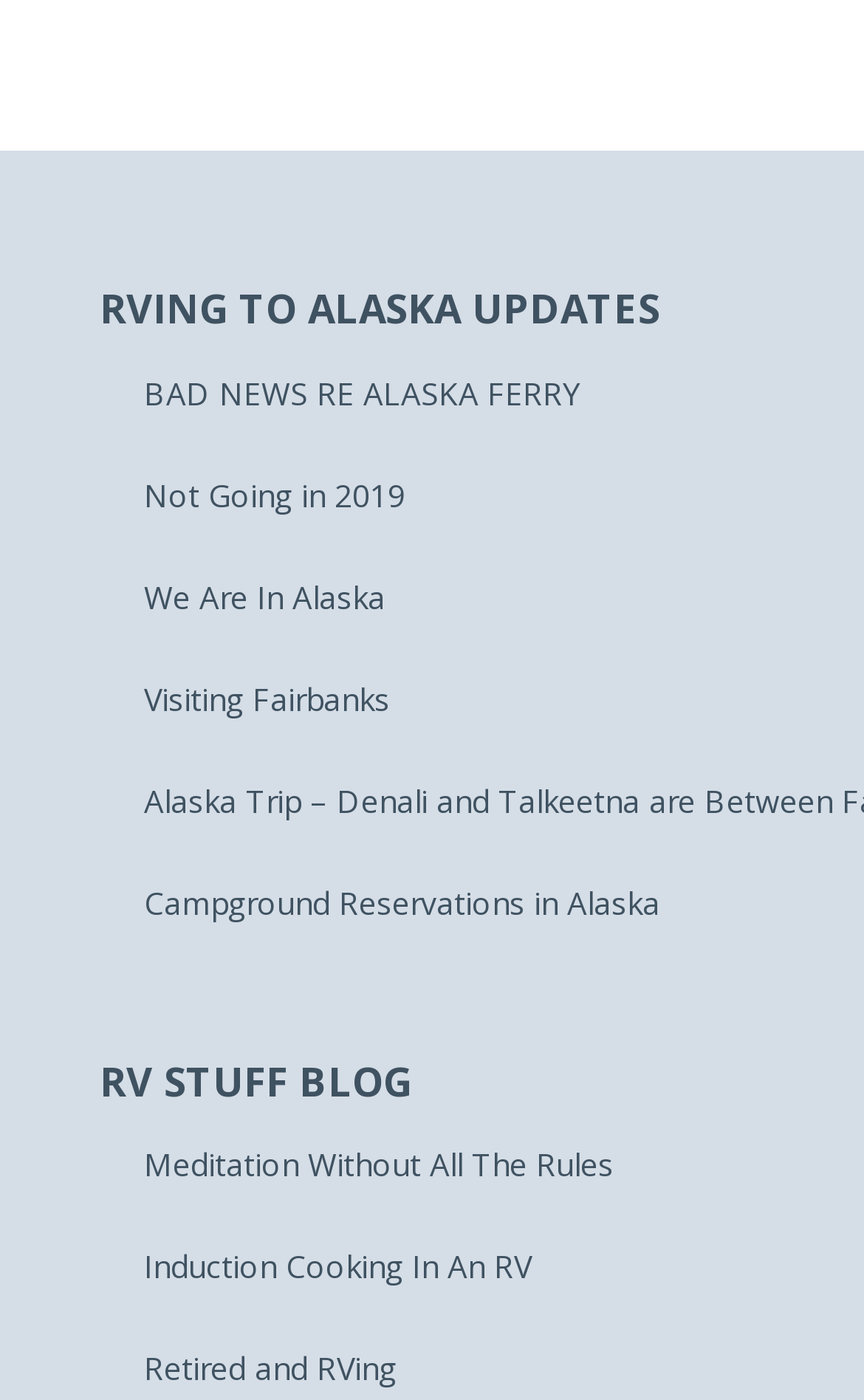How many links are on the webpage?
From the screenshot, provide a brief answer in one word or phrase.

10